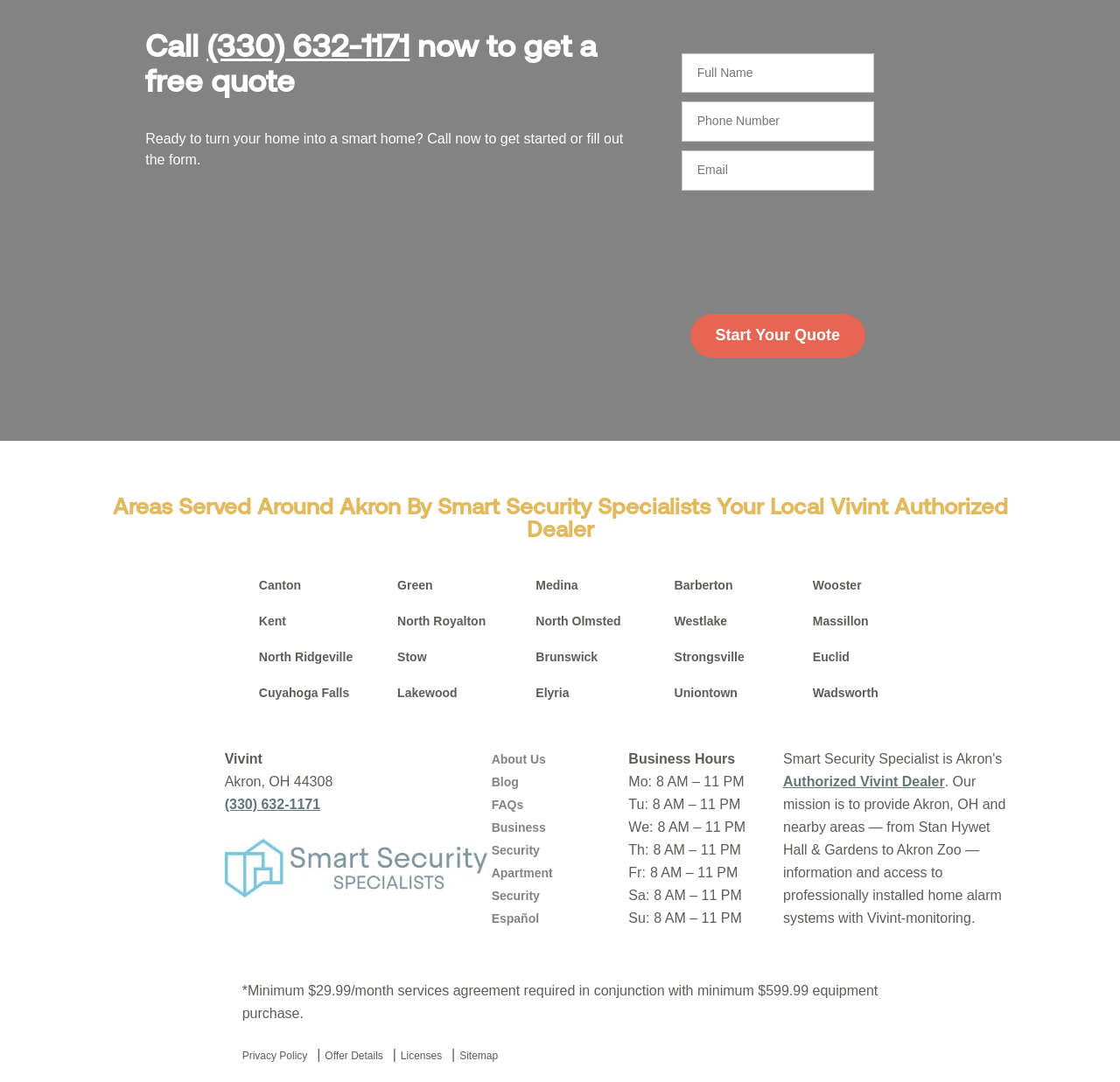What areas are served by Smart Security Specialists?
Answer the question using a single word or phrase, according to the image.

Akron and nearby areas